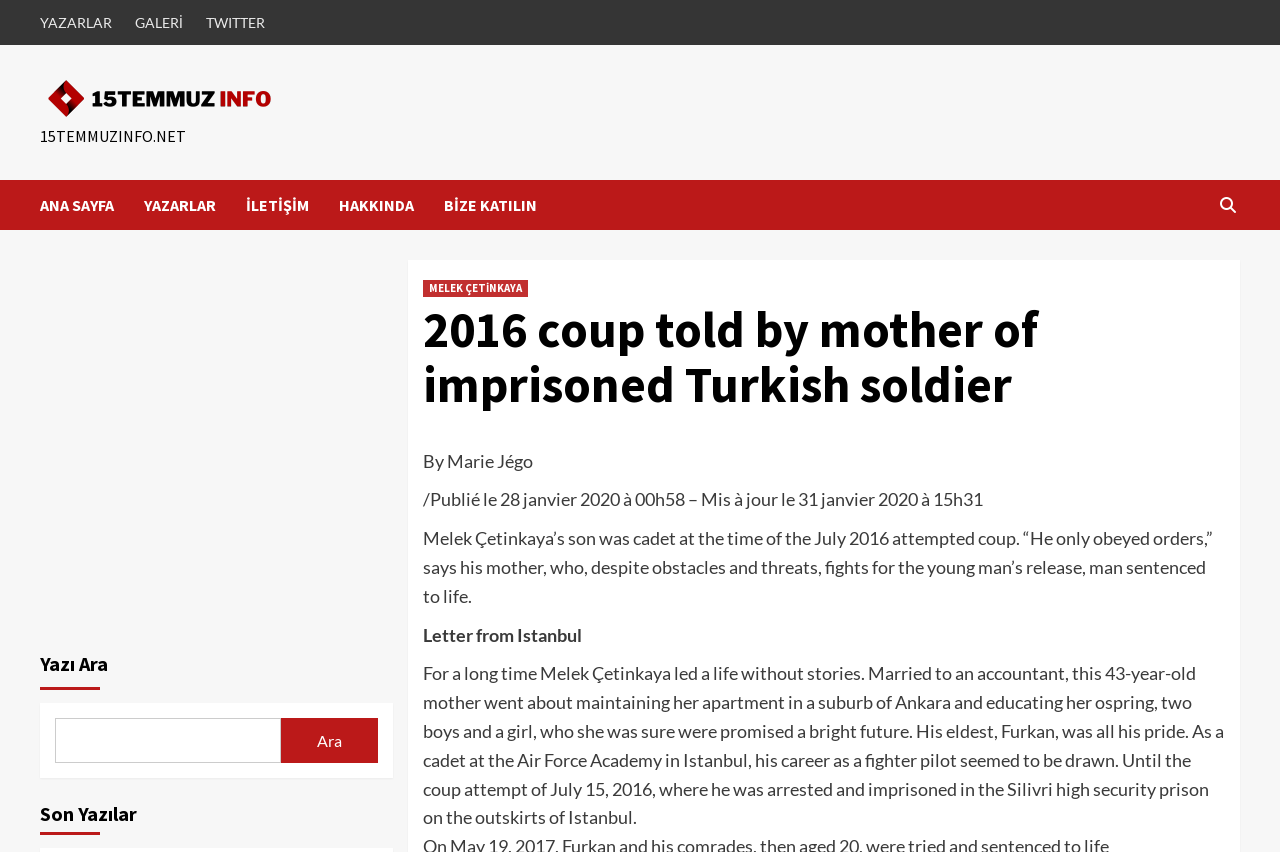Determine the bounding box coordinates of the area to click in order to meet this instruction: "Go to the 'ANA SAYFA'".

[0.031, 0.211, 0.112, 0.269]